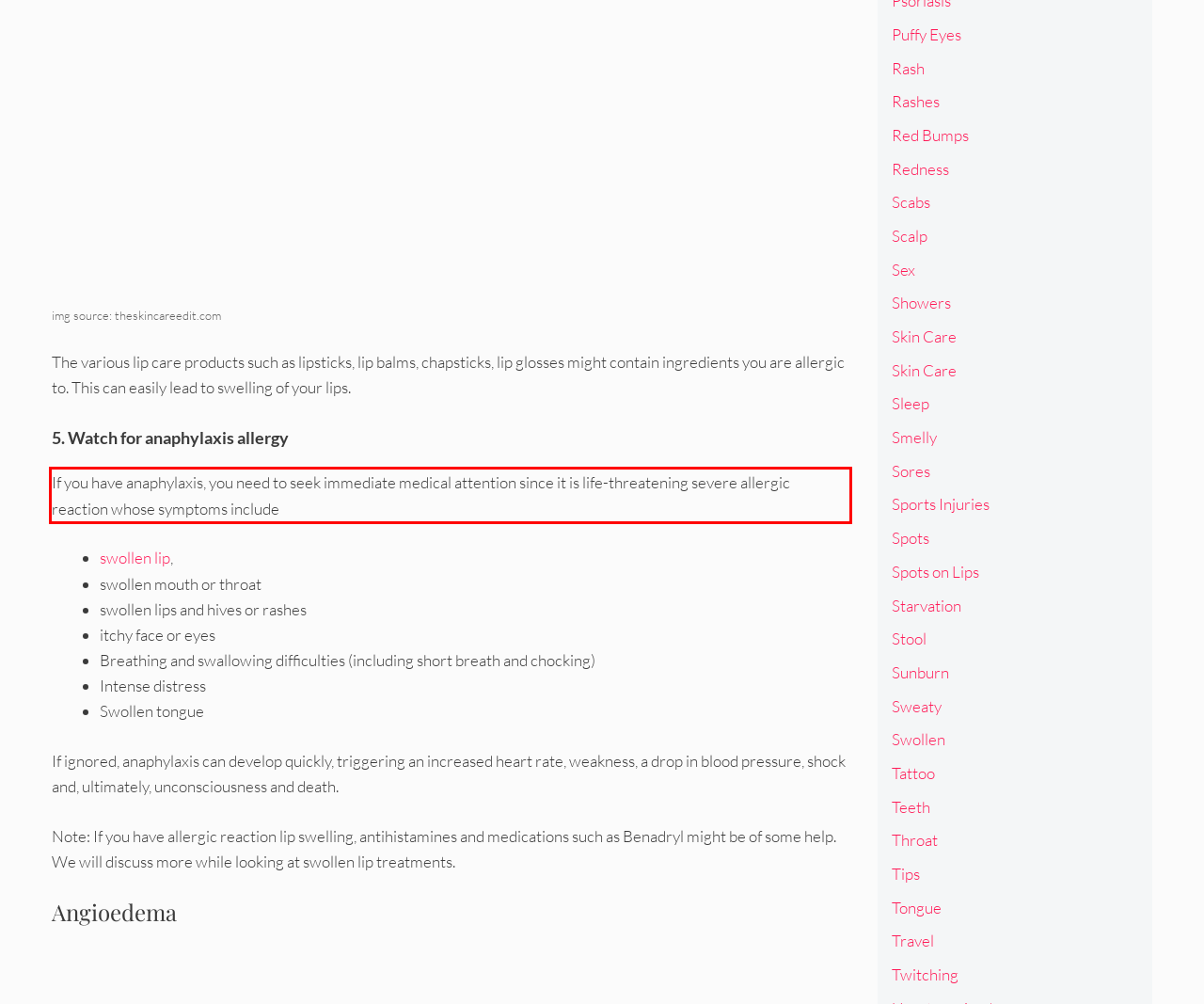Please examine the webpage screenshot and extract the text within the red bounding box using OCR.

If you have anaphylaxis, you need to seek immediate medical attention since it is life-threatening severe allergic reaction whose symptoms include